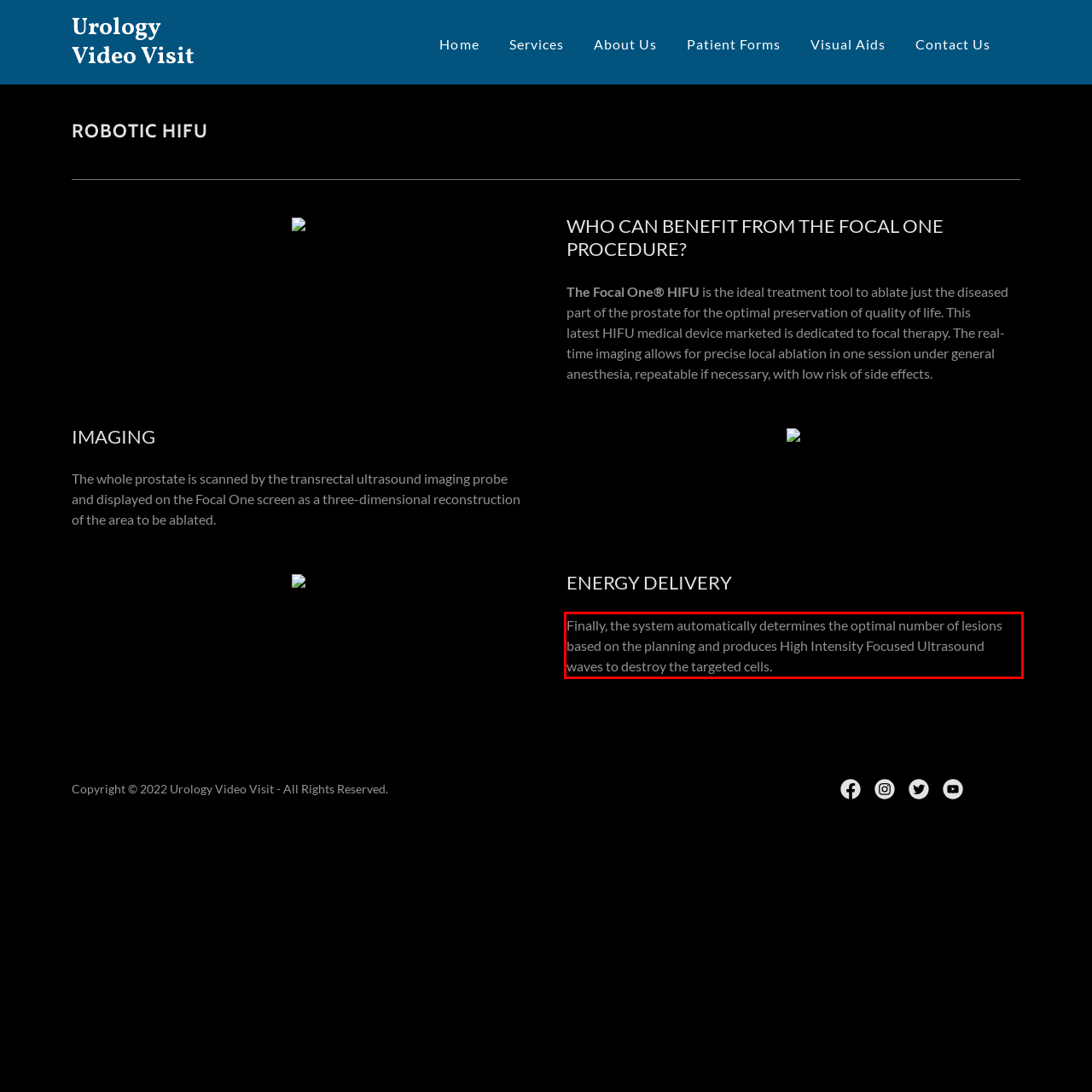Given a screenshot of a webpage with a red bounding box, extract the text content from the UI element inside the red bounding box.

Finally, the system automatically determines the optimal number of lesions based on the planning and produces High Intensity Focused Ultrasound waves to destroy the targeted cells.